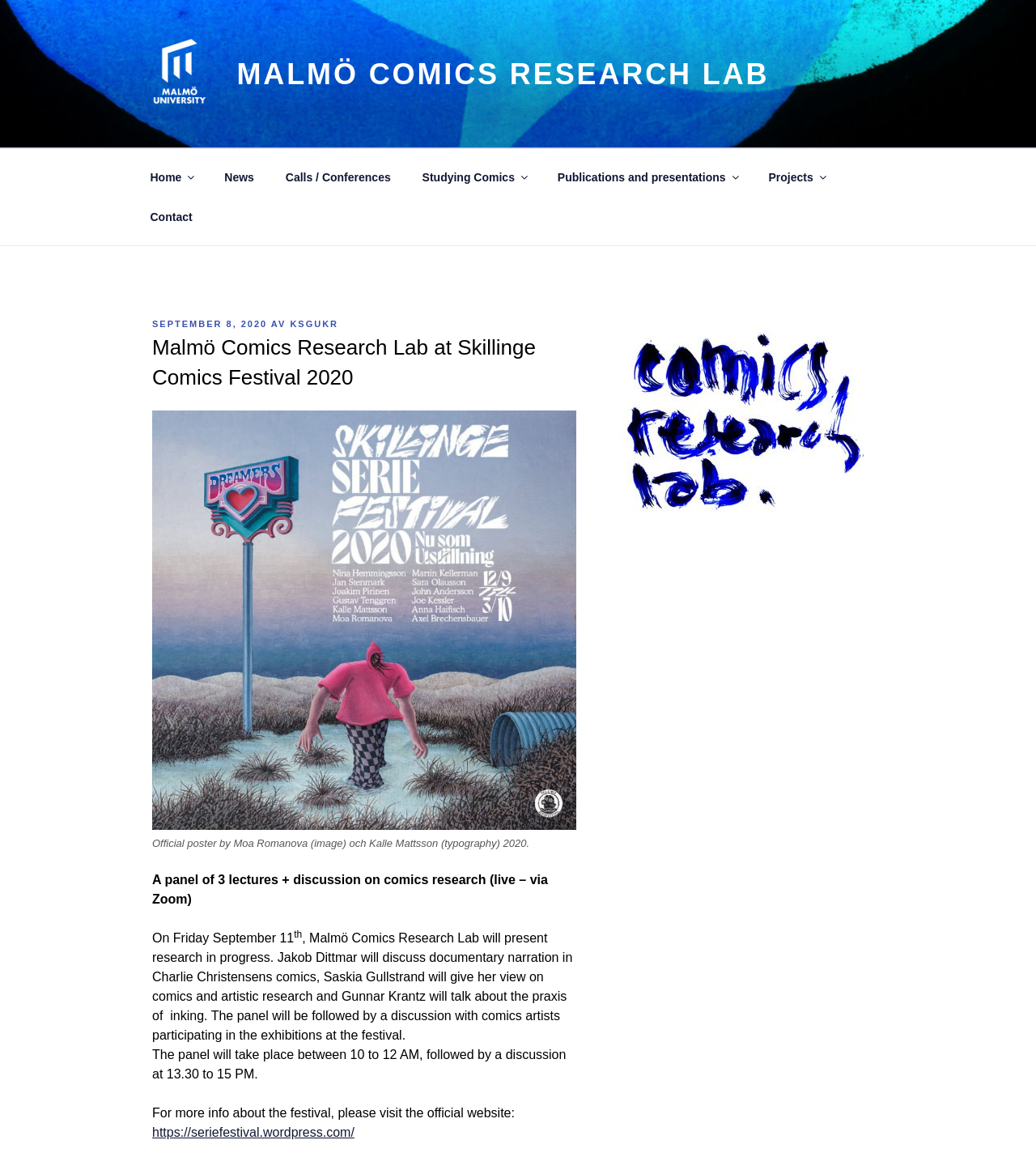Identify the bounding box coordinates for the element that needs to be clicked to fulfill this instruction: "Explore the 'Projects' page". Provide the coordinates in the format of four float numbers between 0 and 1: [left, top, right, bottom].

[0.728, 0.136, 0.81, 0.17]